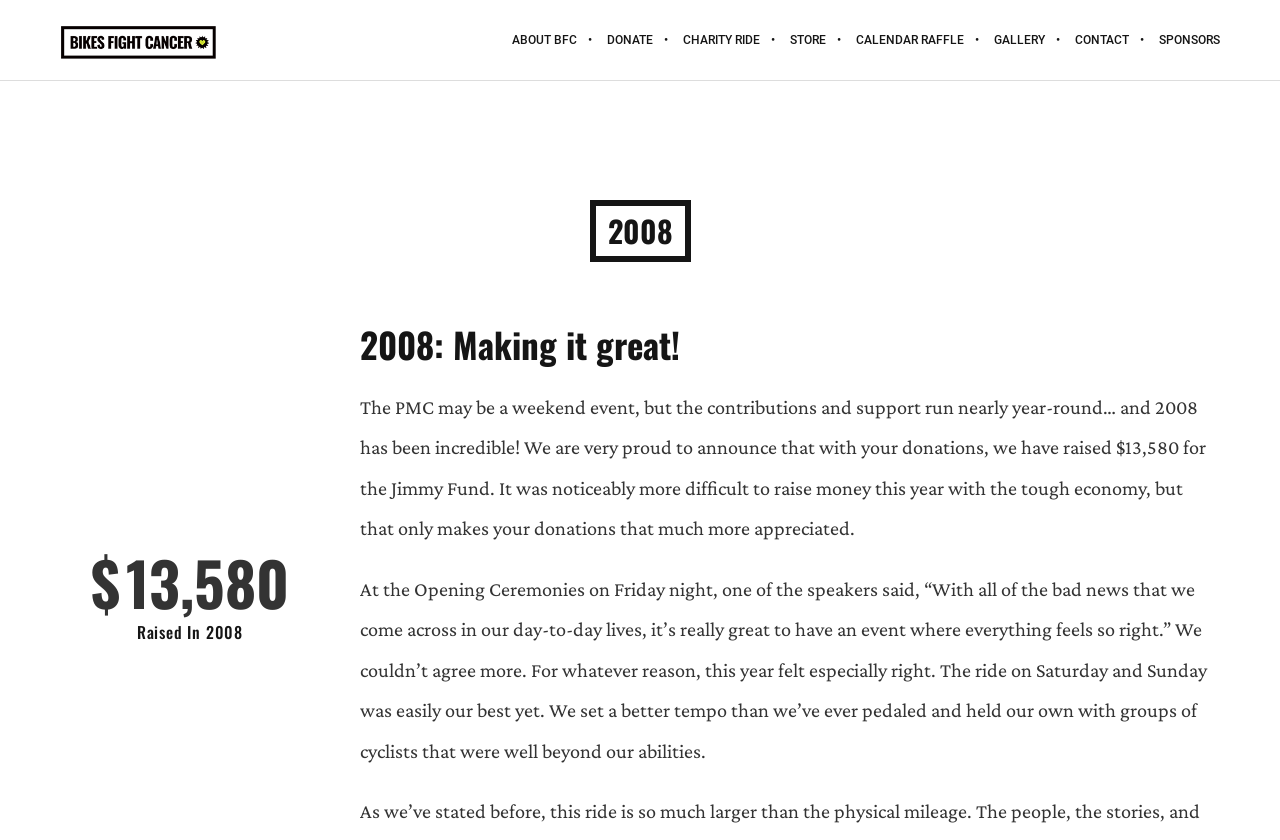Determine the bounding box coordinates for the area you should click to complete the following instruction: "View charity ride information".

[0.522, 0.0, 0.605, 0.095]